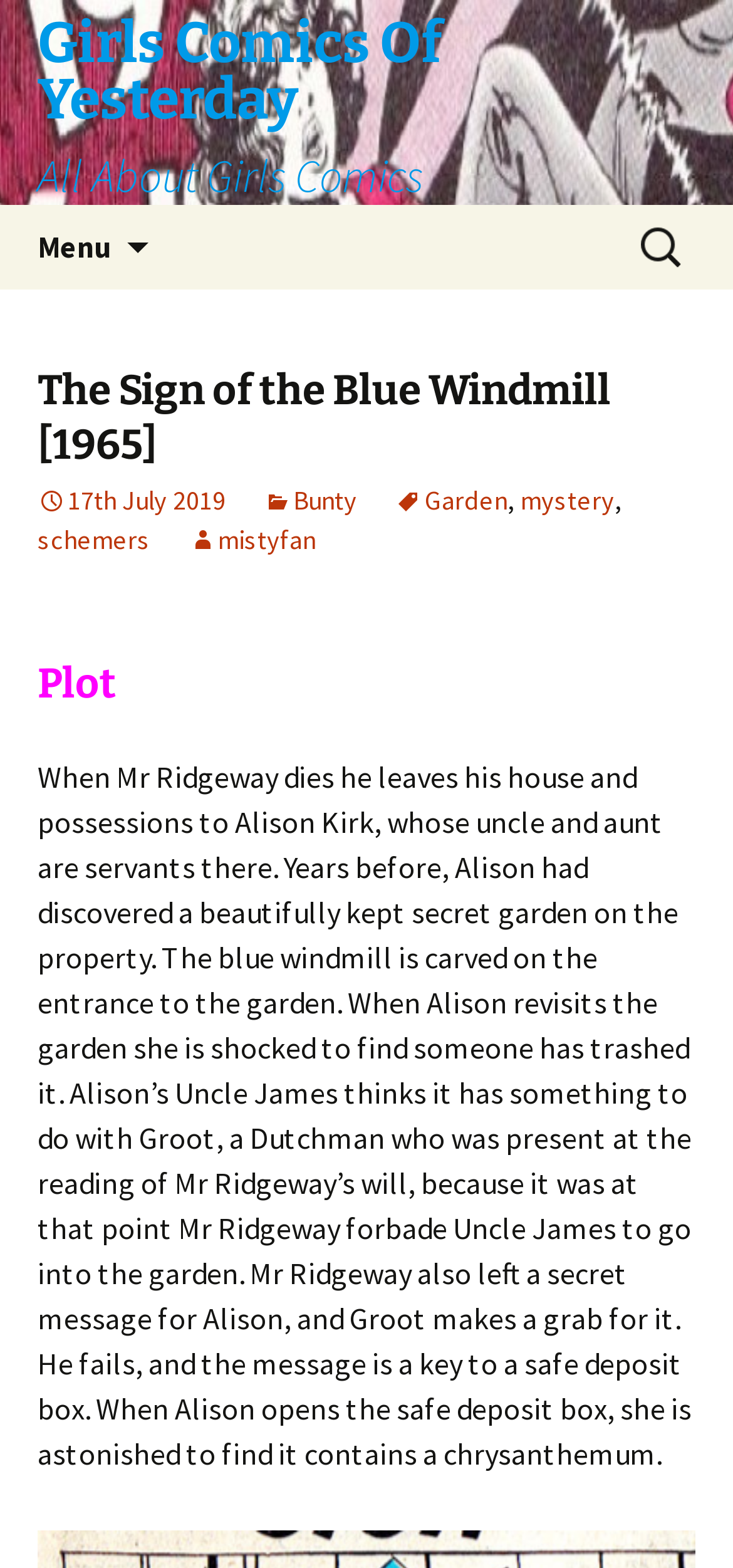Please find the bounding box for the following UI element description. Provide the coordinates in (top-left x, top-left y, bottom-right x, bottom-right y) format, with values between 0 and 1: 17th July 2019

[0.051, 0.308, 0.308, 0.33]